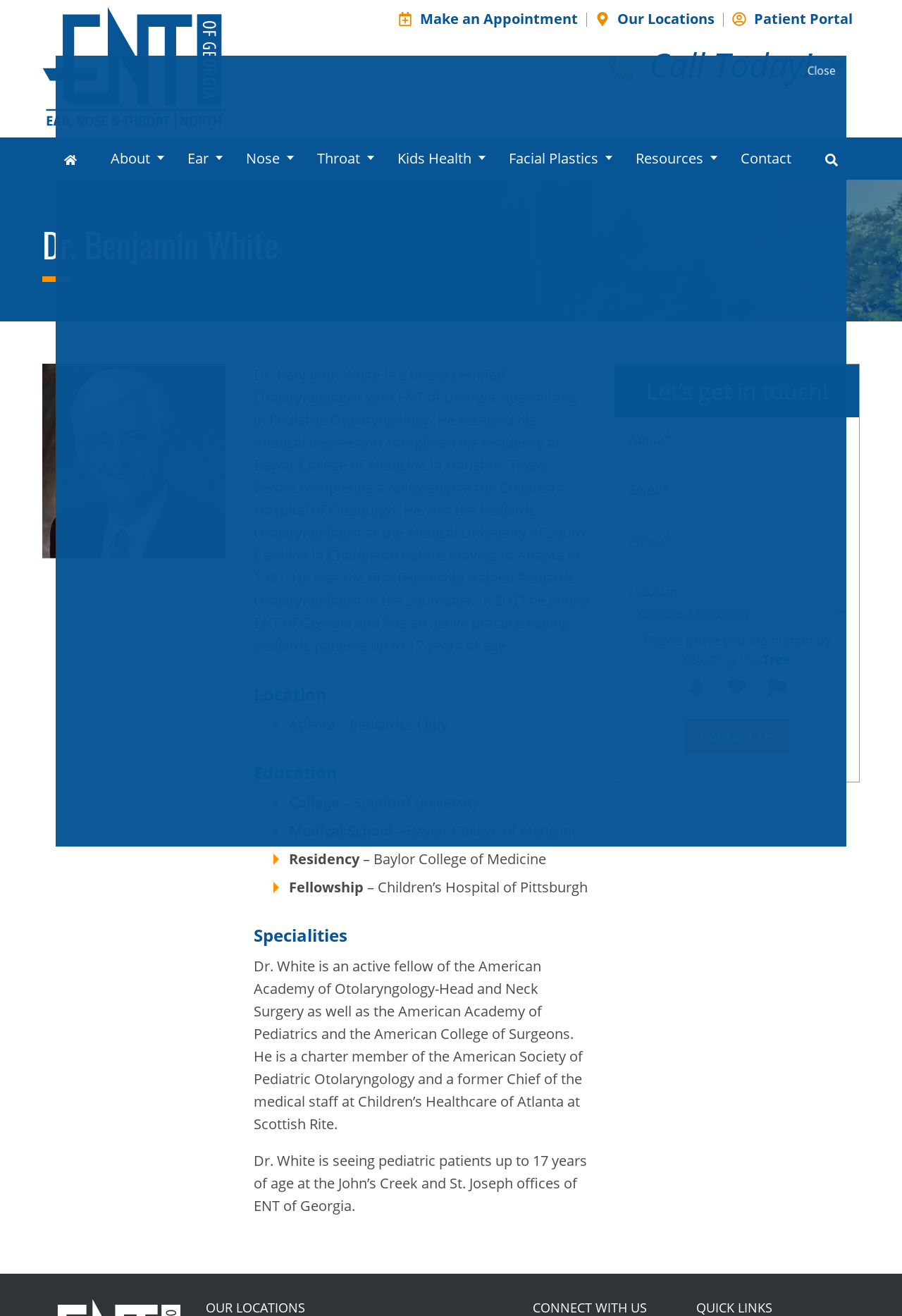What is the phone number to call for an appointment?
Please analyze the image and answer the question with as much detail as possible.

I searched the webpage for a phone number to call for an appointment, but I couldn't find one. There is a 'Call Today!' button, but it doesn't display a phone number.